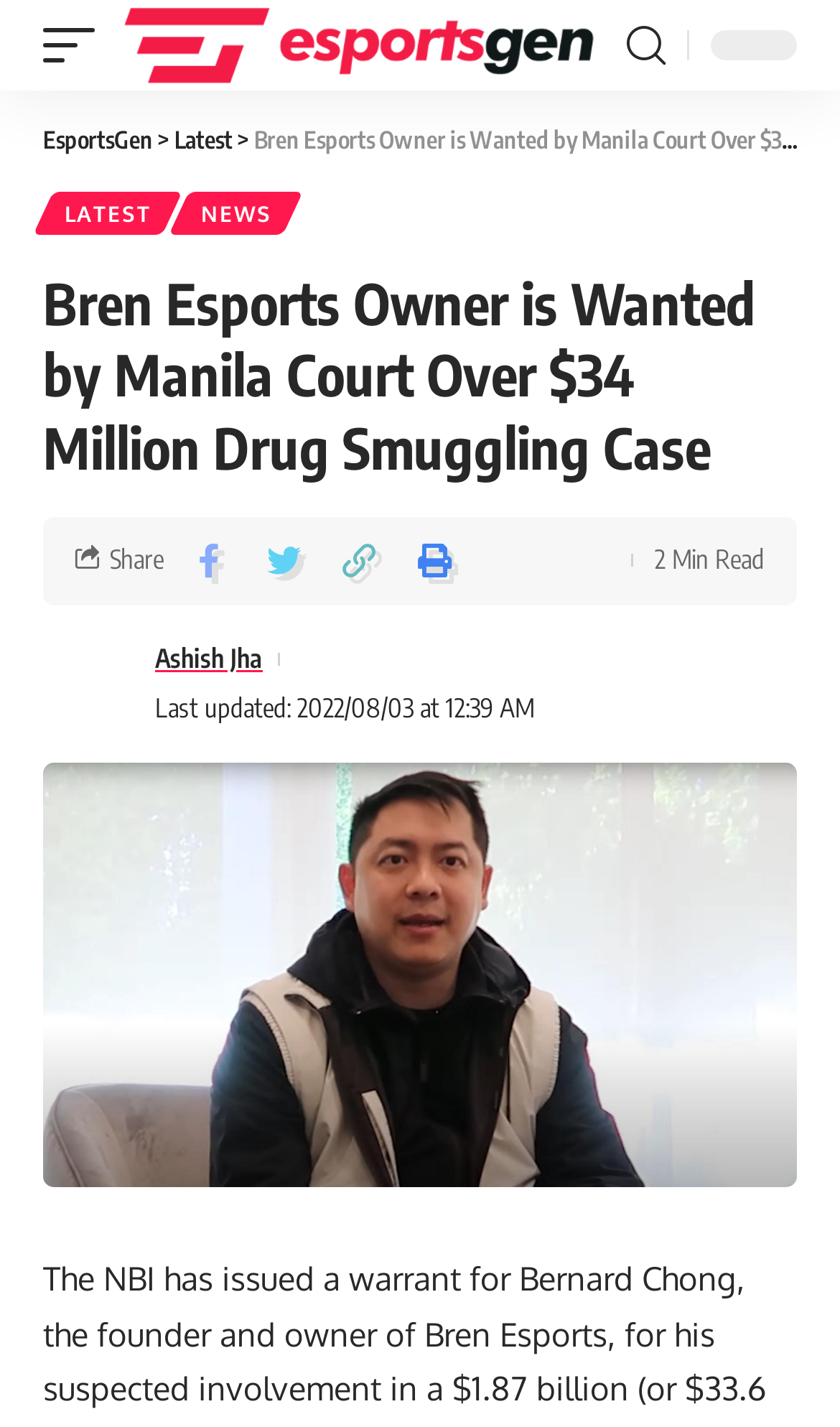When was the article last updated? Look at the image and give a one-word or short phrase answer.

2022/08/03 at 12:39 AM